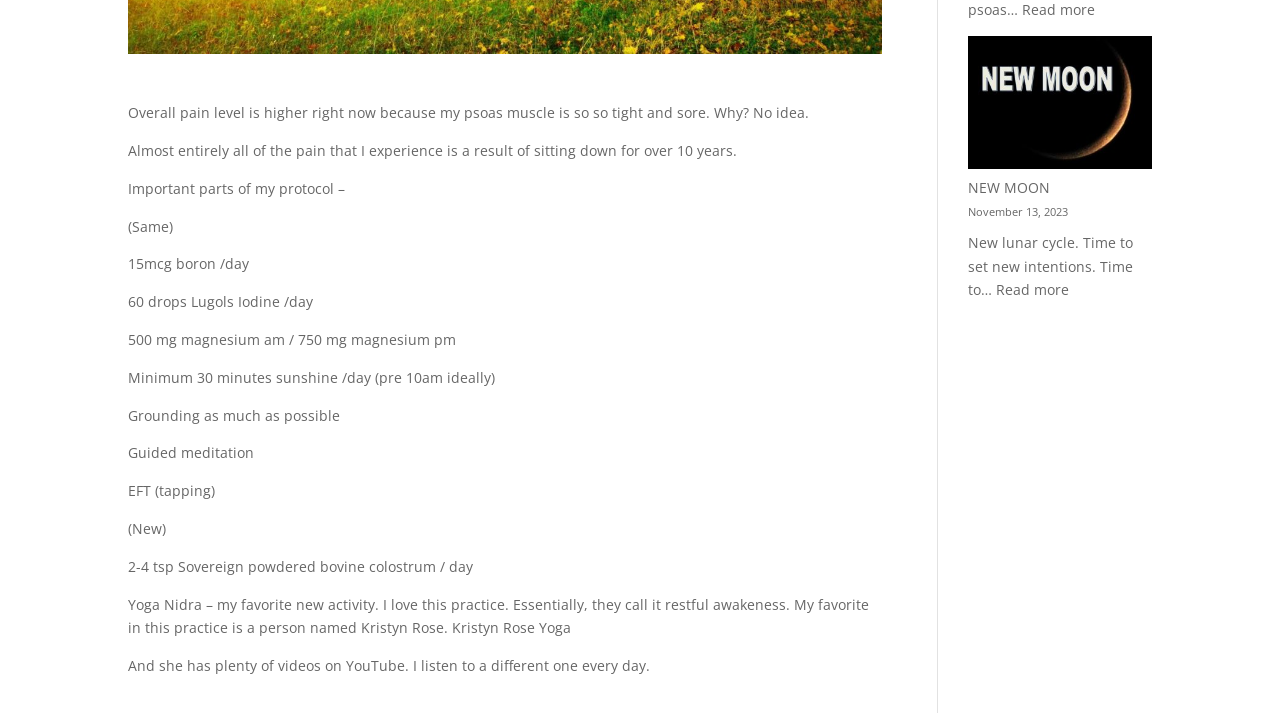Predict the bounding box for the UI component with the following description: "NEW MOON".

[0.756, 0.25, 0.82, 0.277]